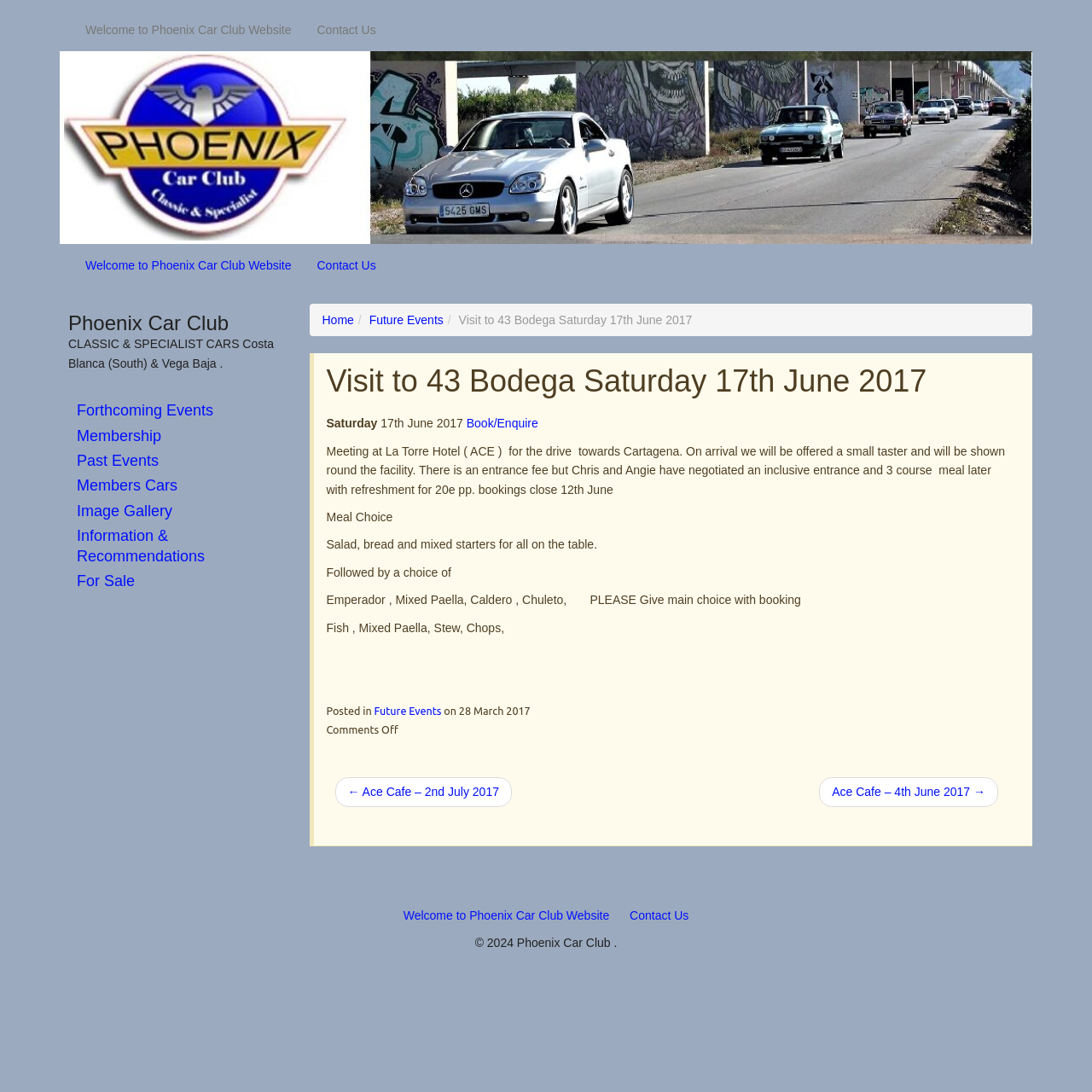What is the date of the event?
Based on the screenshot, respond with a single word or phrase.

17th June 2017